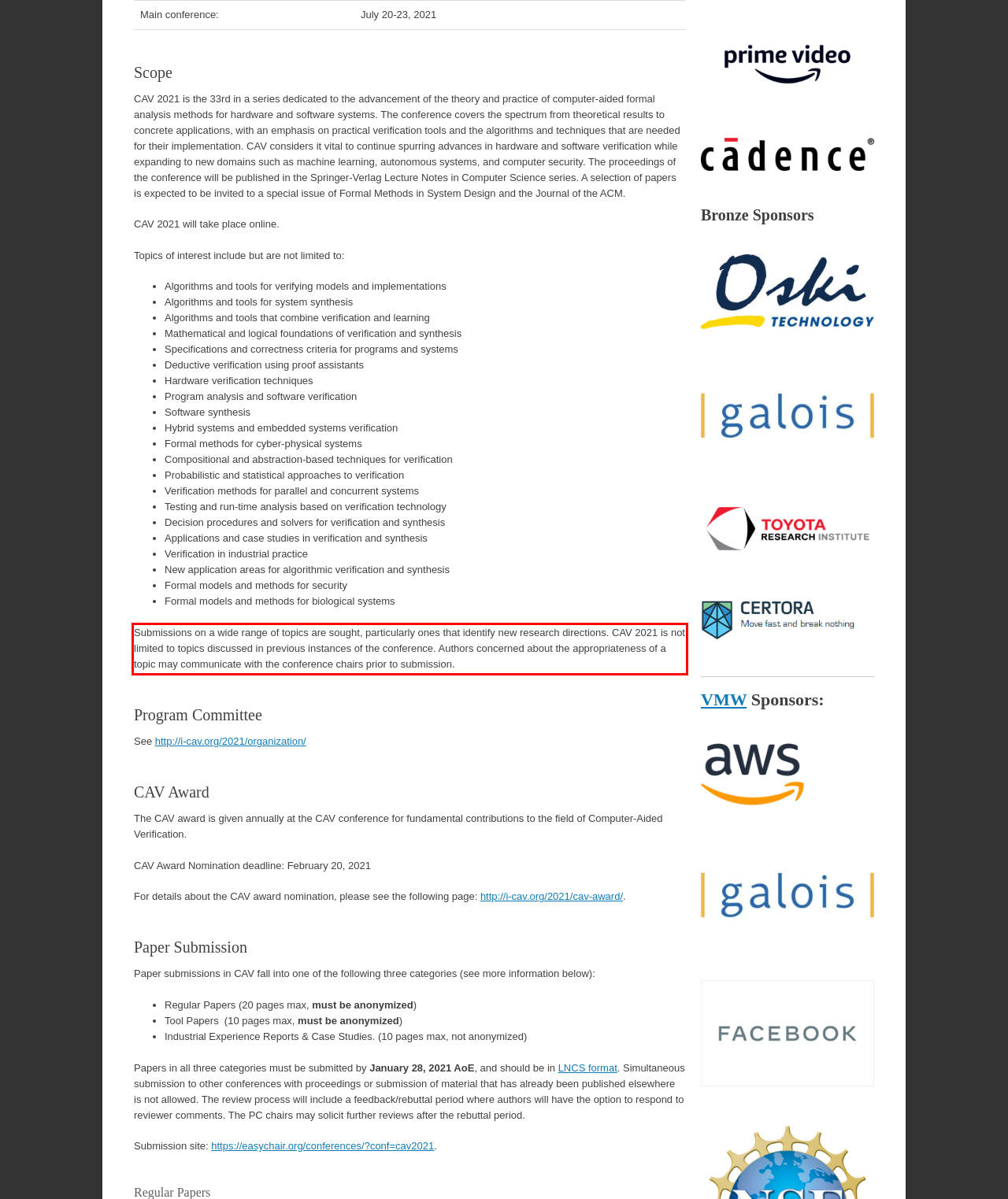Please identify and extract the text from the UI element that is surrounded by a red bounding box in the provided webpage screenshot.

Submissions on a wide range of topics are sought, particularly ones that identify new research directions. CAV 2021 is not limited to topics discussed in previous instances of the conference. Authors concerned about the appropriateness of a topic may communicate with the conference chairs prior to submission.